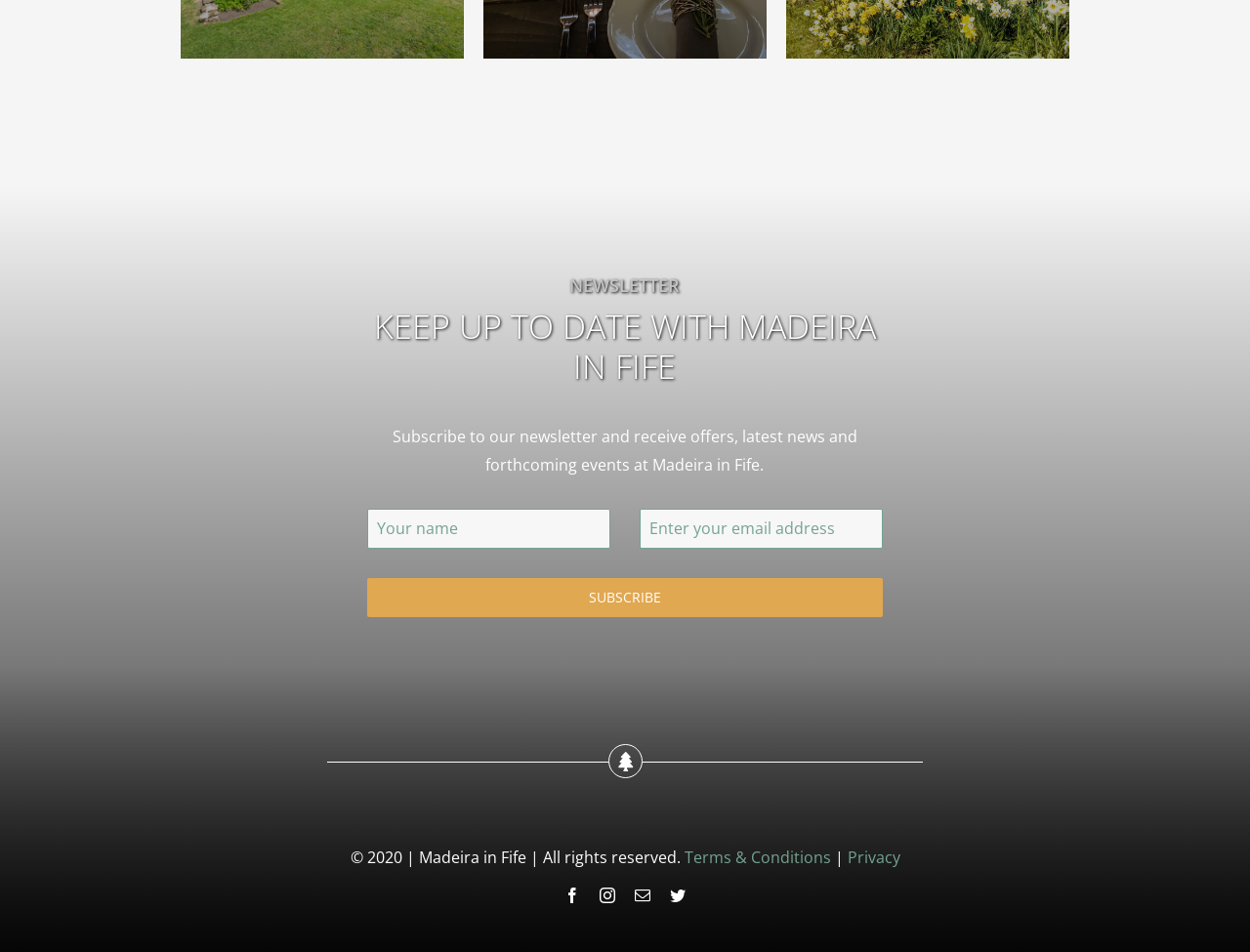How many social media links are available?
Refer to the image and respond with a one-word or short-phrase answer.

4